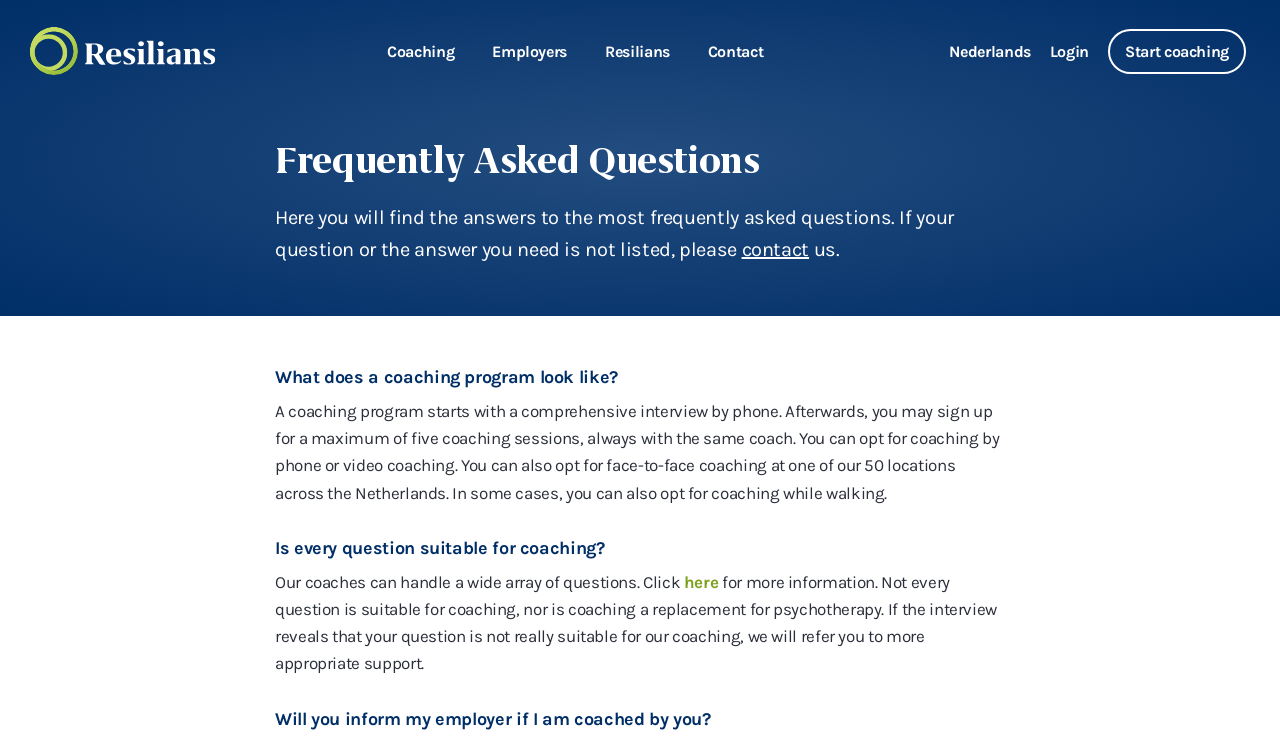Predict the bounding box for the UI component with the following description: "Start coaching".

[0.866, 0.039, 0.973, 0.1]